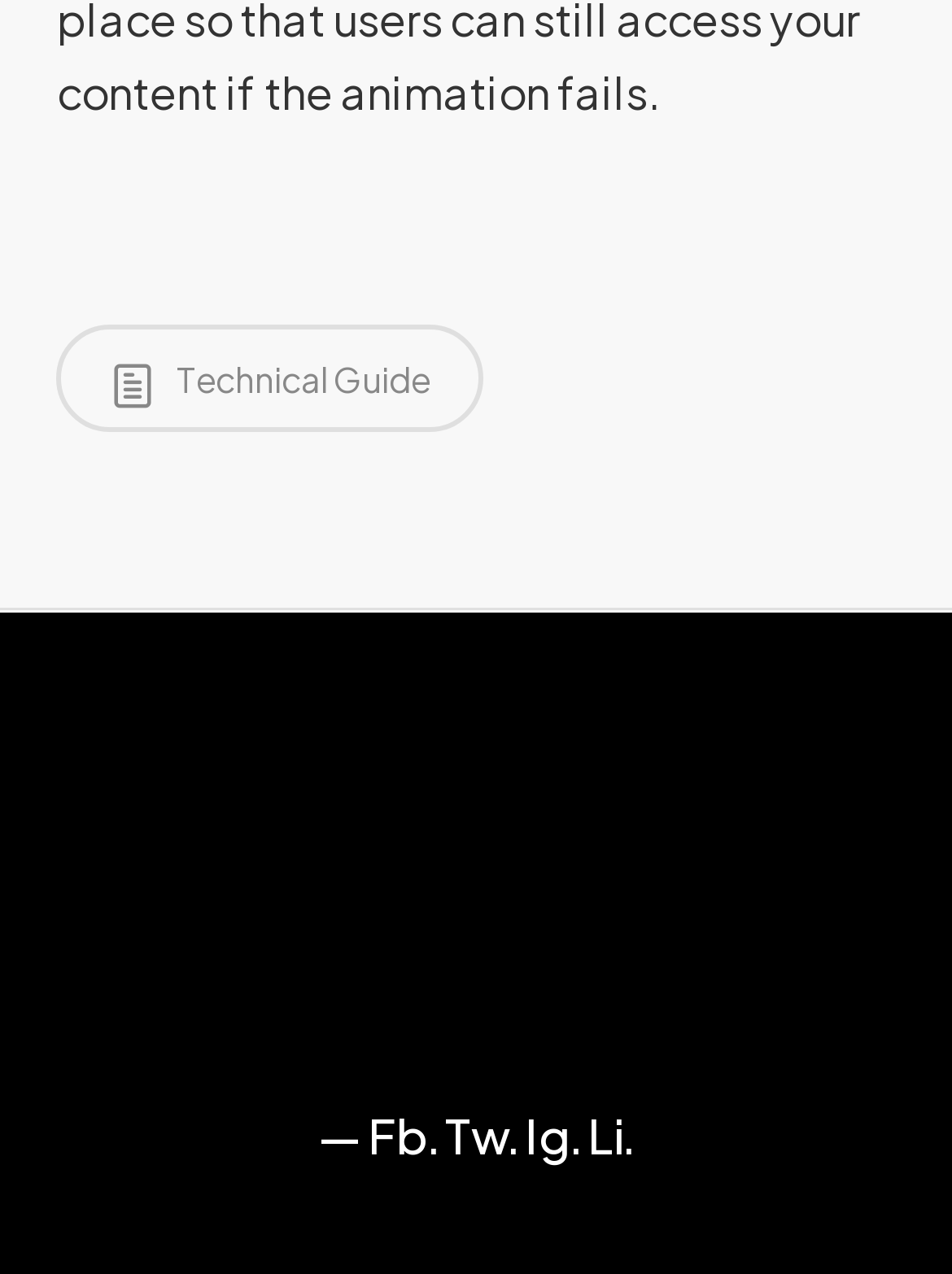Please answer the following question using a single word or phrase: 
What is the symbol between '2023' and 'All'?

|